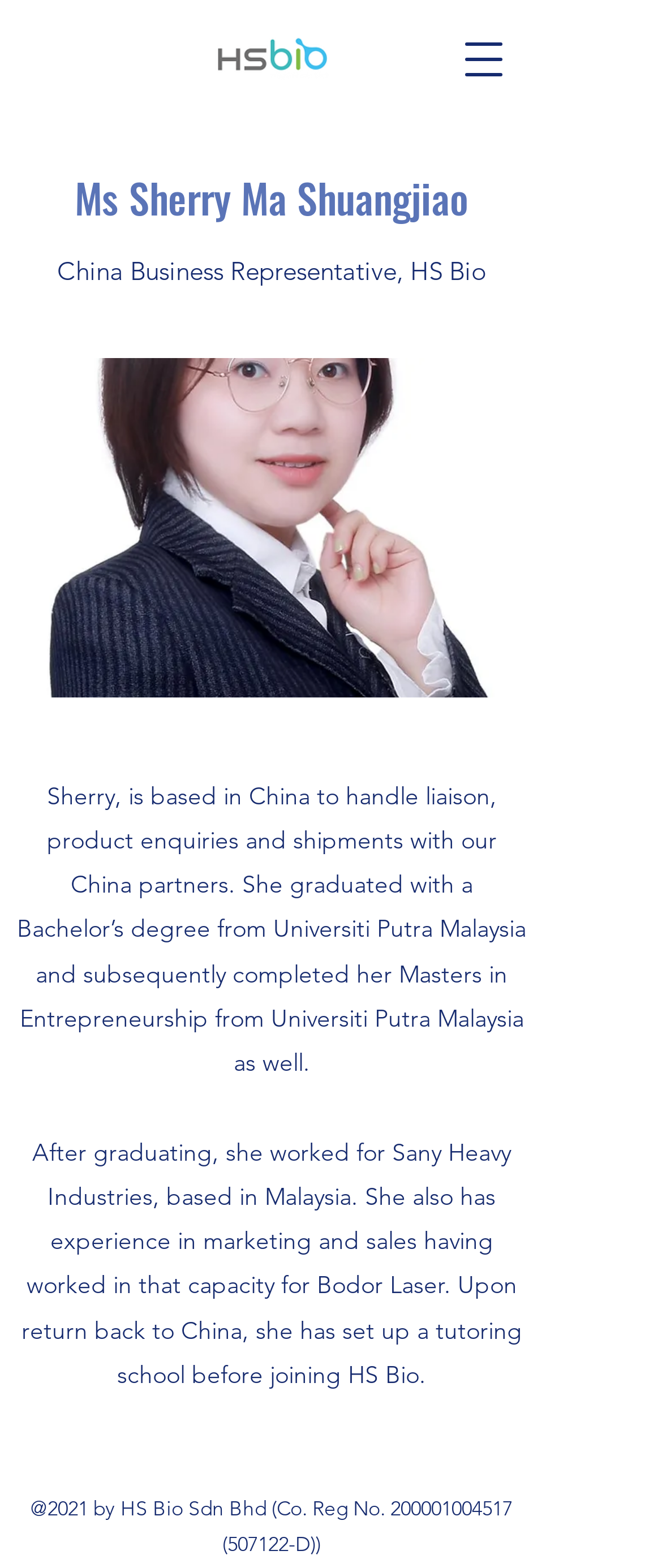Using the information from the screenshot, answer the following question thoroughly:
What is the company registration number of HS Bio Sdn Bhd?

The company registration number of HS Bio Sdn Bhd is mentioned at the bottom of the webpage, in the link element with the text '200001004517', which is part of the copyright information.